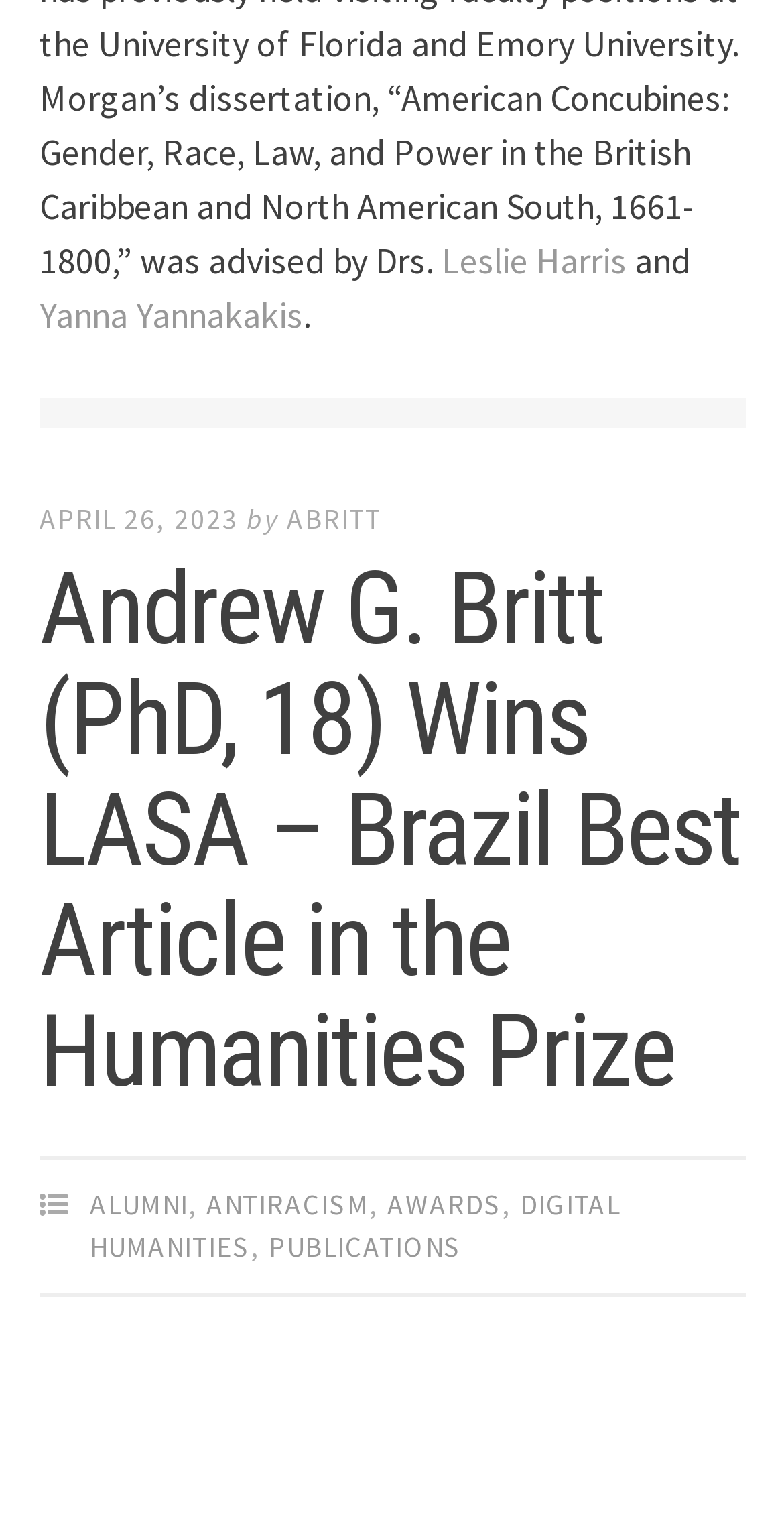Locate the bounding box of the UI element described by: "abritt" in the given webpage screenshot.

[0.365, 0.33, 0.486, 0.354]